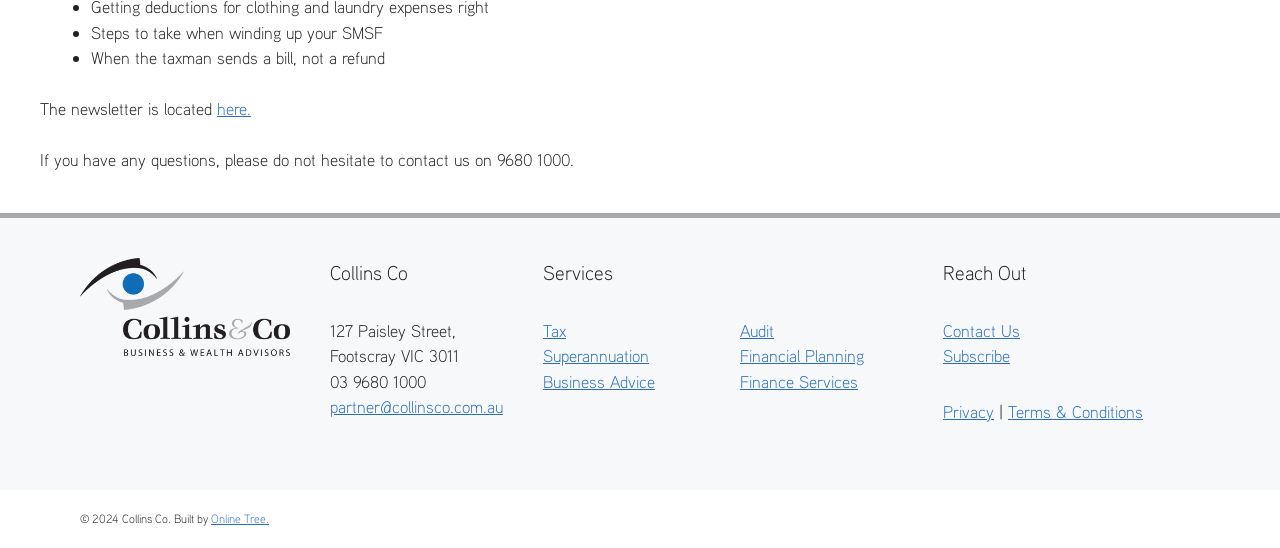Determine the bounding box coordinates of the clickable region to execute the instruction: "Visit the 'Tax' service page". The coordinates should be four float numbers between 0 and 1, denoted as [left, top, right, bottom].

[0.424, 0.584, 0.442, 0.622]